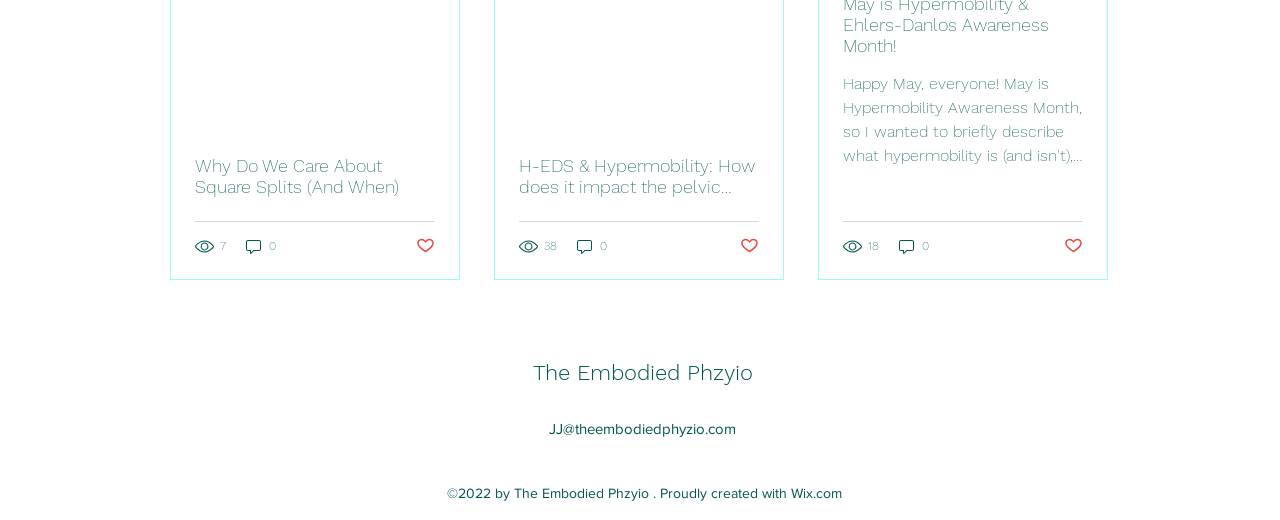Please find the bounding box for the UI component described as follows: "7".

[0.152, 0.455, 0.178, 0.491]